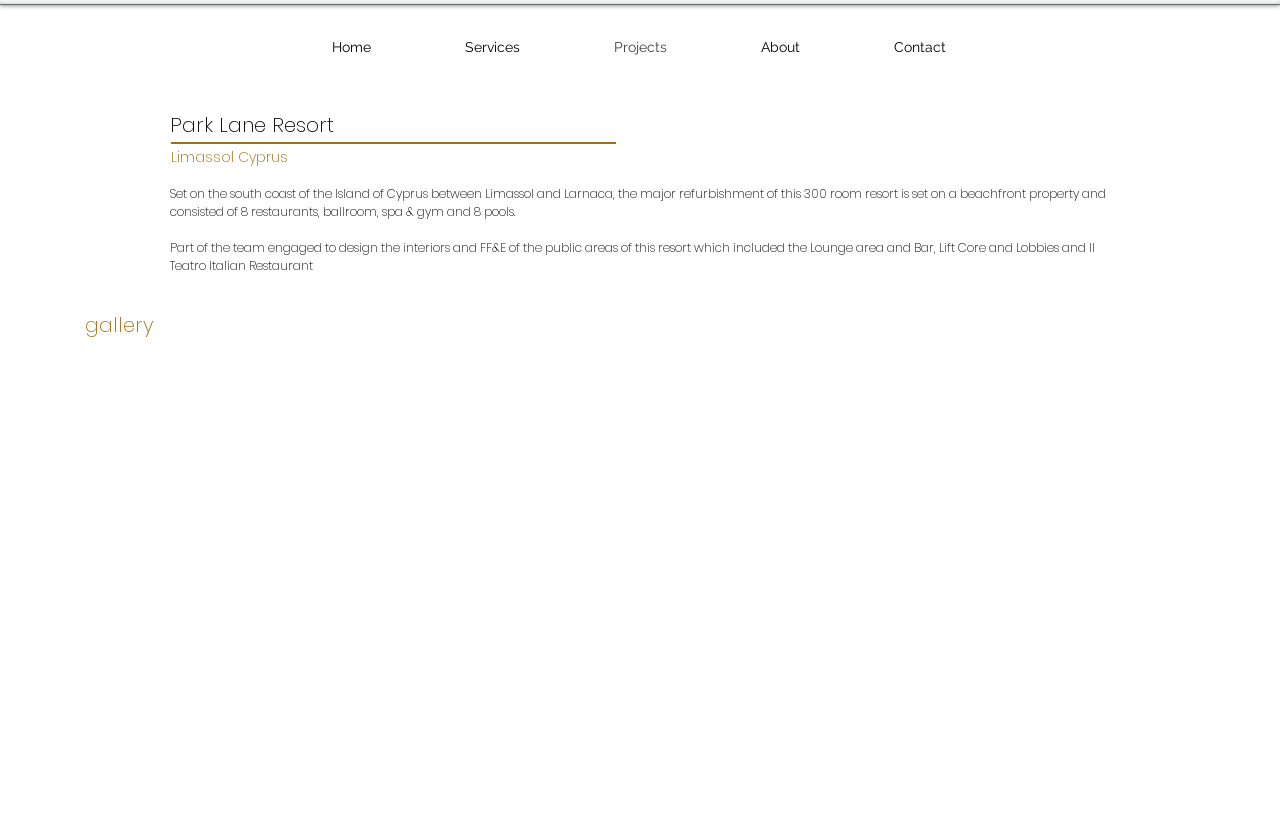Can you extract the primary headline text from the webpage?

Park Lane Resort